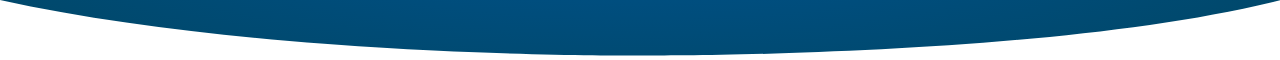What theme is emphasized by the graphic element?
Based on the screenshot, answer the question with a single word or phrase.

Innovation or technology